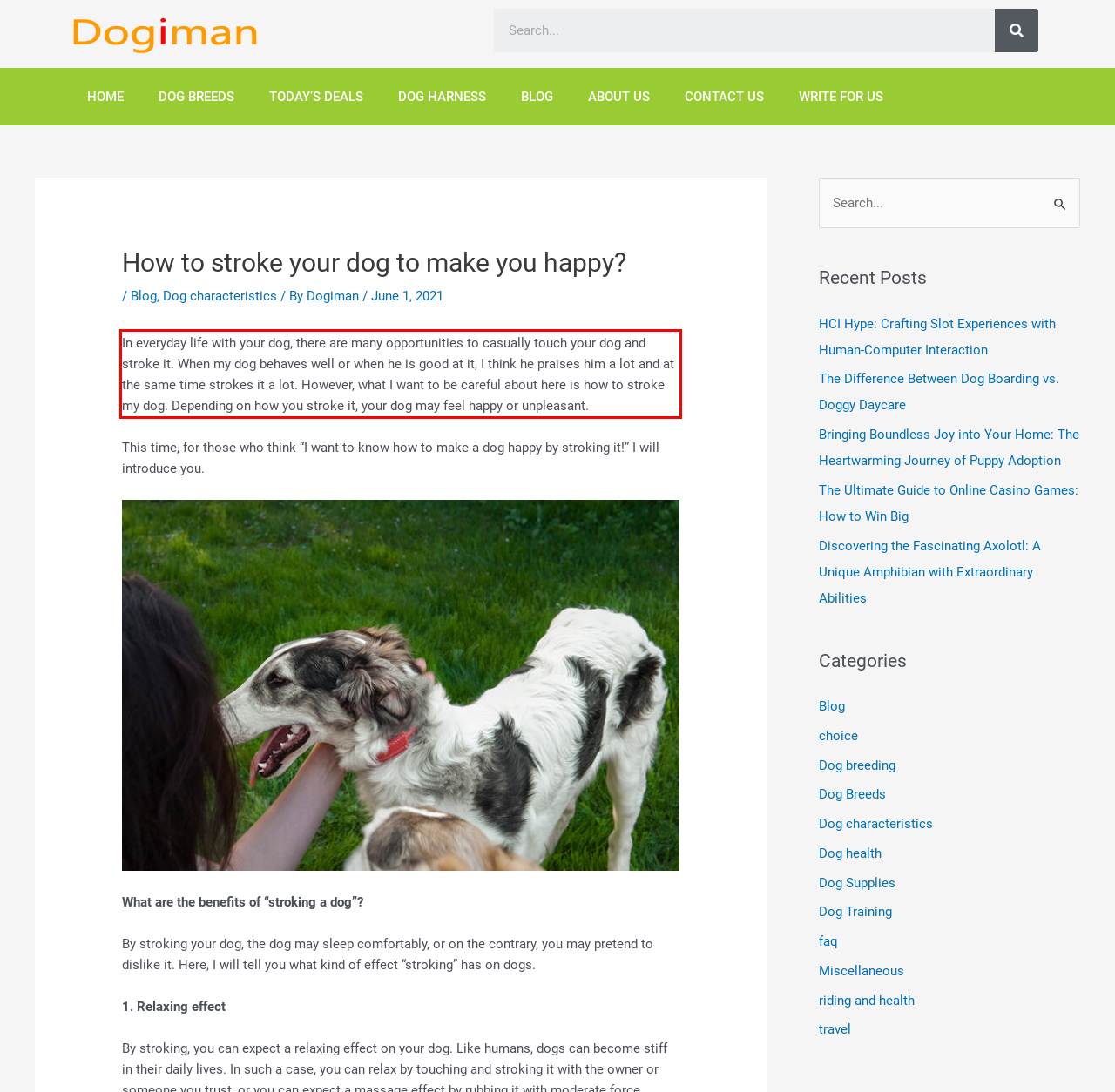From the screenshot of the webpage, locate the red bounding box and extract the text contained within that area.

In everyday life with your dog, there are many opportunities to casually touch your dog and stroke it. When my dog ​​behaves well or when he is good at it, I think he praises him a lot and at the same time strokes it a lot. However, what I want to be careful about here is how to stroke my dog. Depending on how you stroke it, your dog may feel happy or unpleasant.